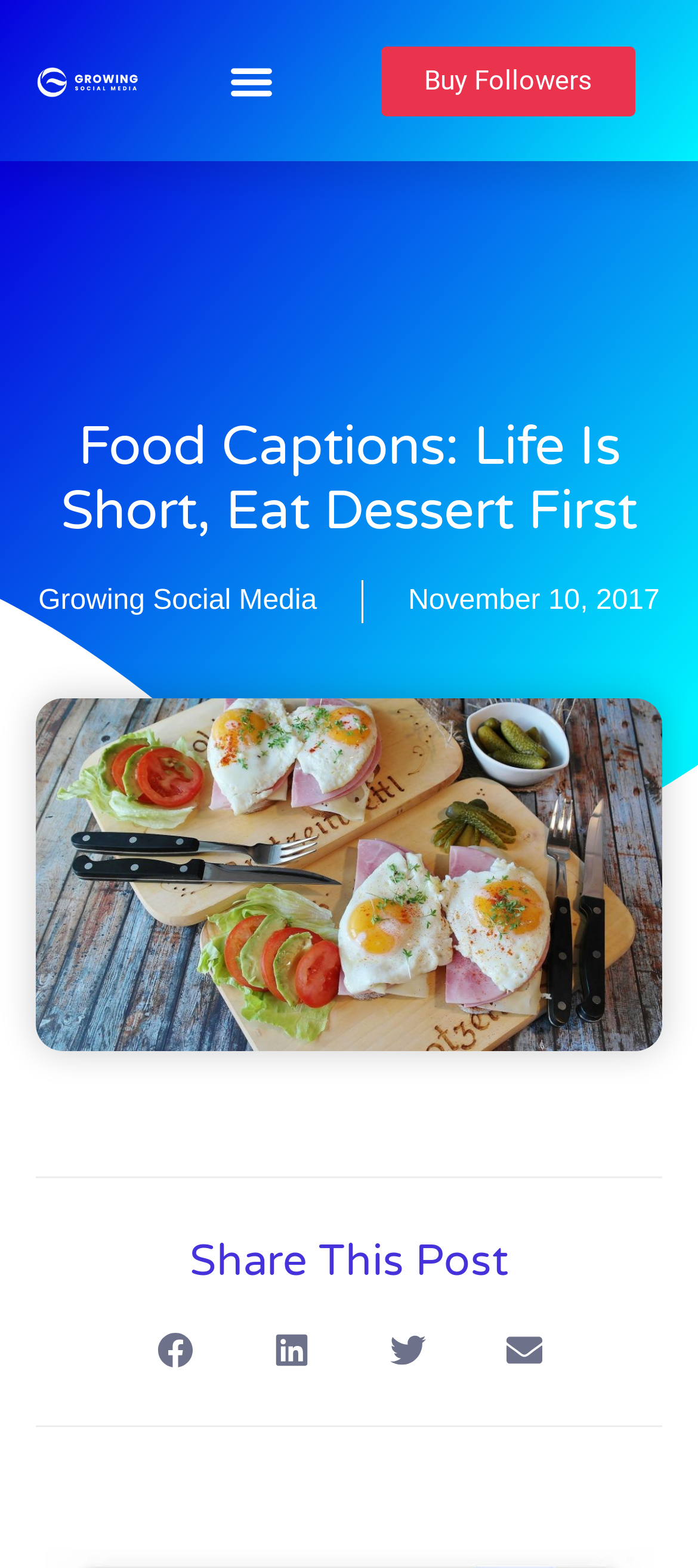Provide a single word or phrase to answer the given question: 
What is the date of the post?

November 10, 2017